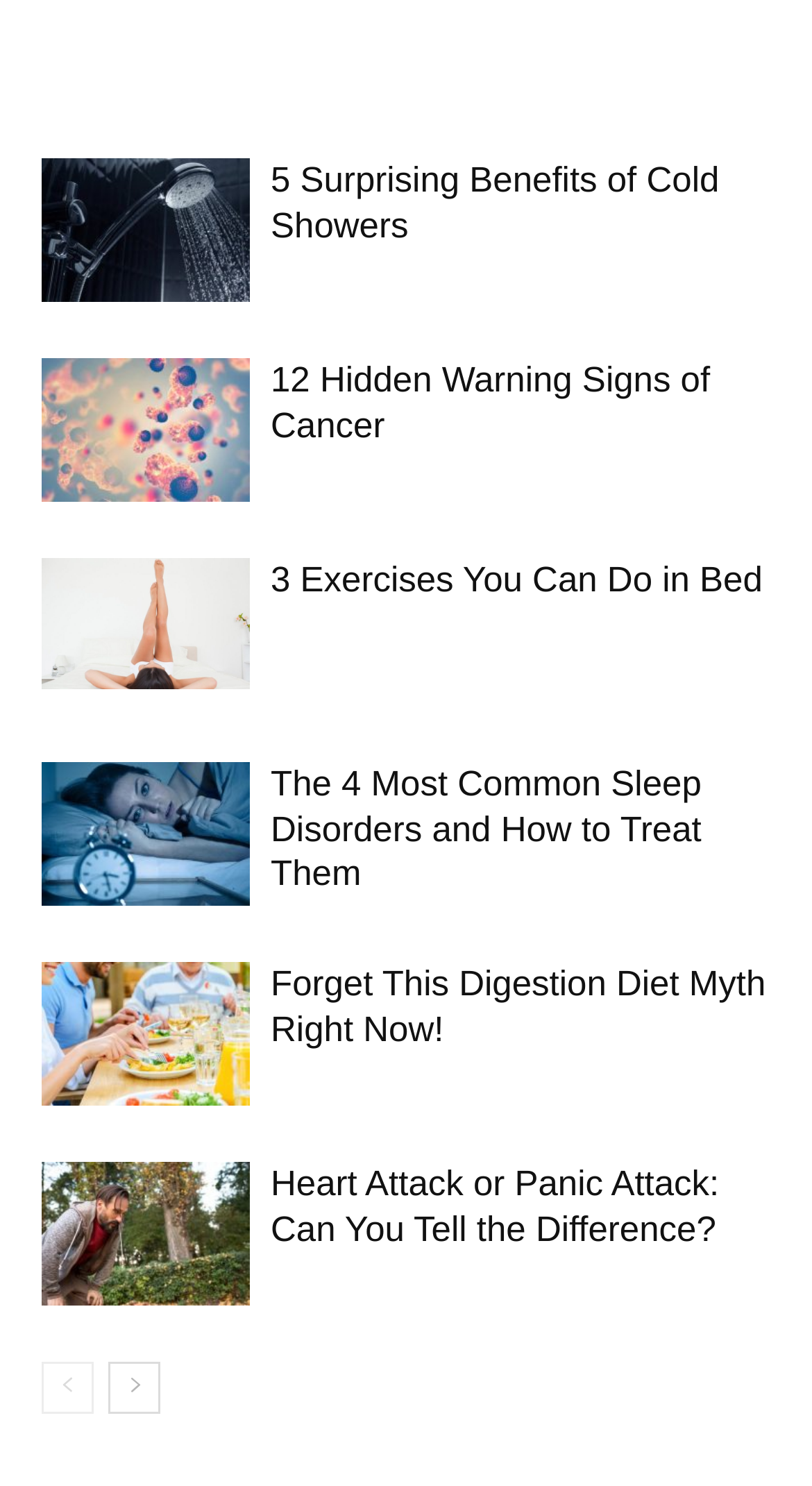Predict the bounding box of the UI element based on this description: "aria-label="prev-page"".

[0.051, 0.917, 0.115, 0.952]